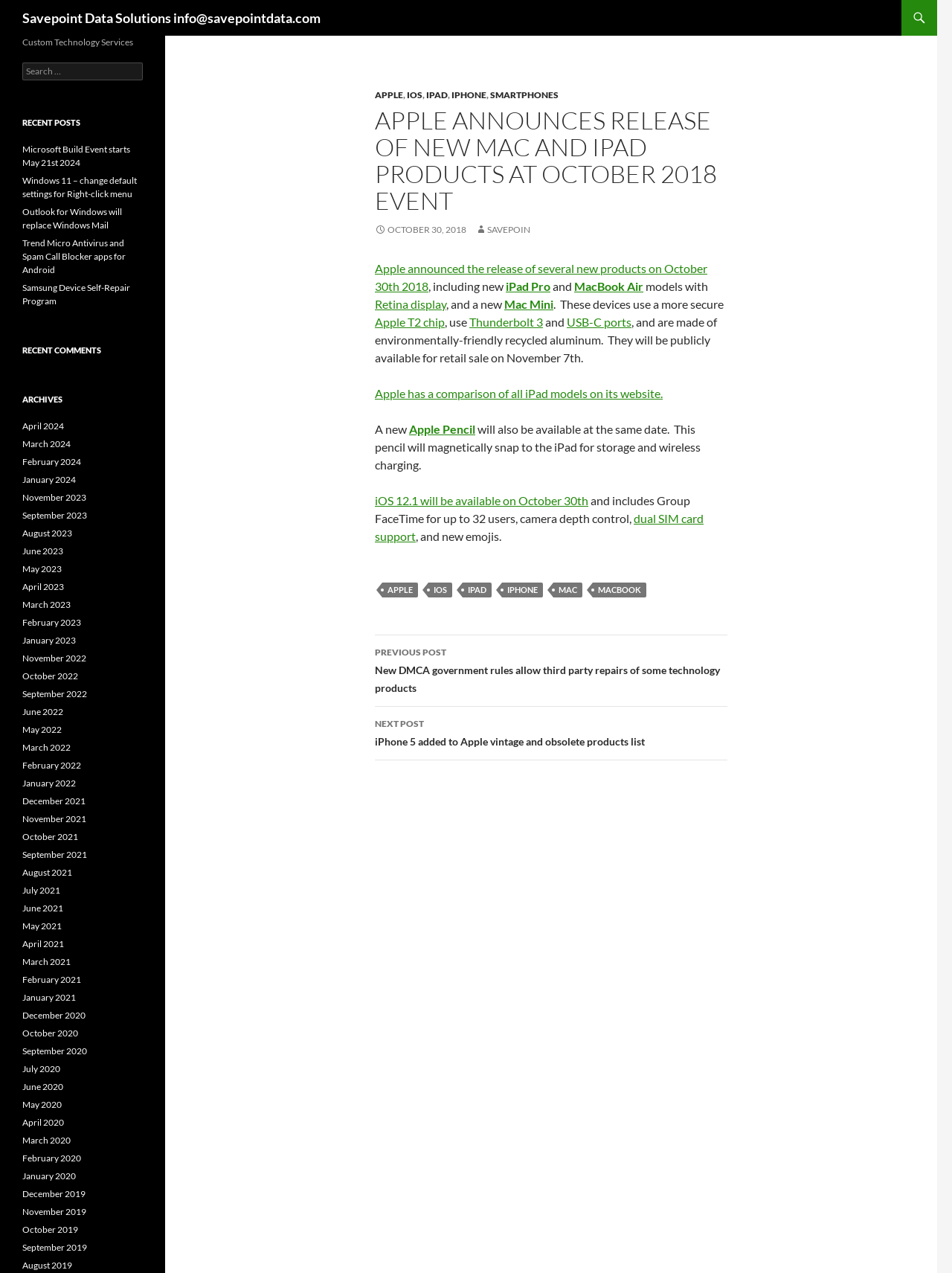Identify the title of the webpage and provide its text content.

Savepoint Data Solutions info@savepointdata.com